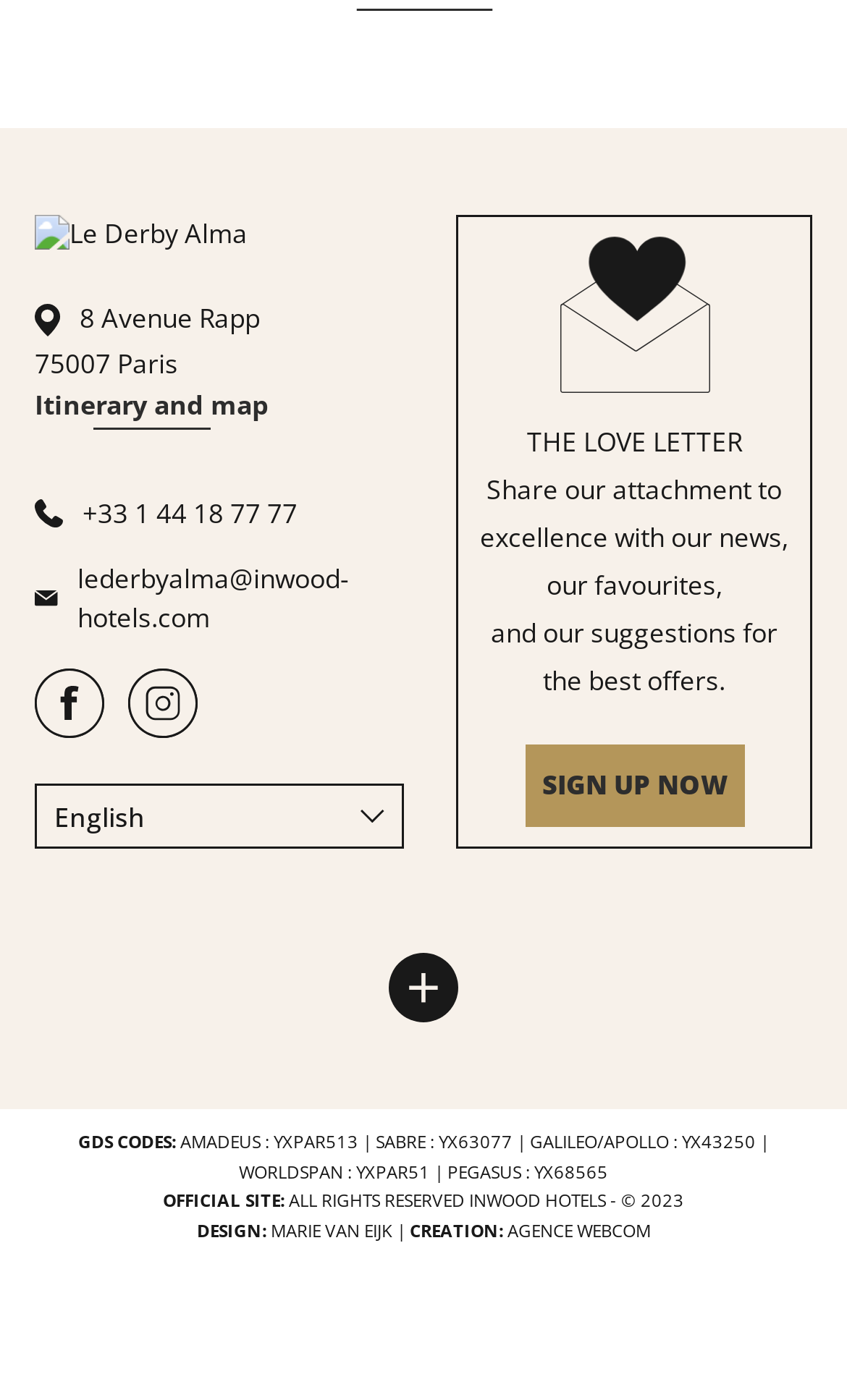Determine the bounding box coordinates of the area to click in order to meet this instruction: "Visit the Facebook page".

[0.041, 0.507, 0.123, 0.533]